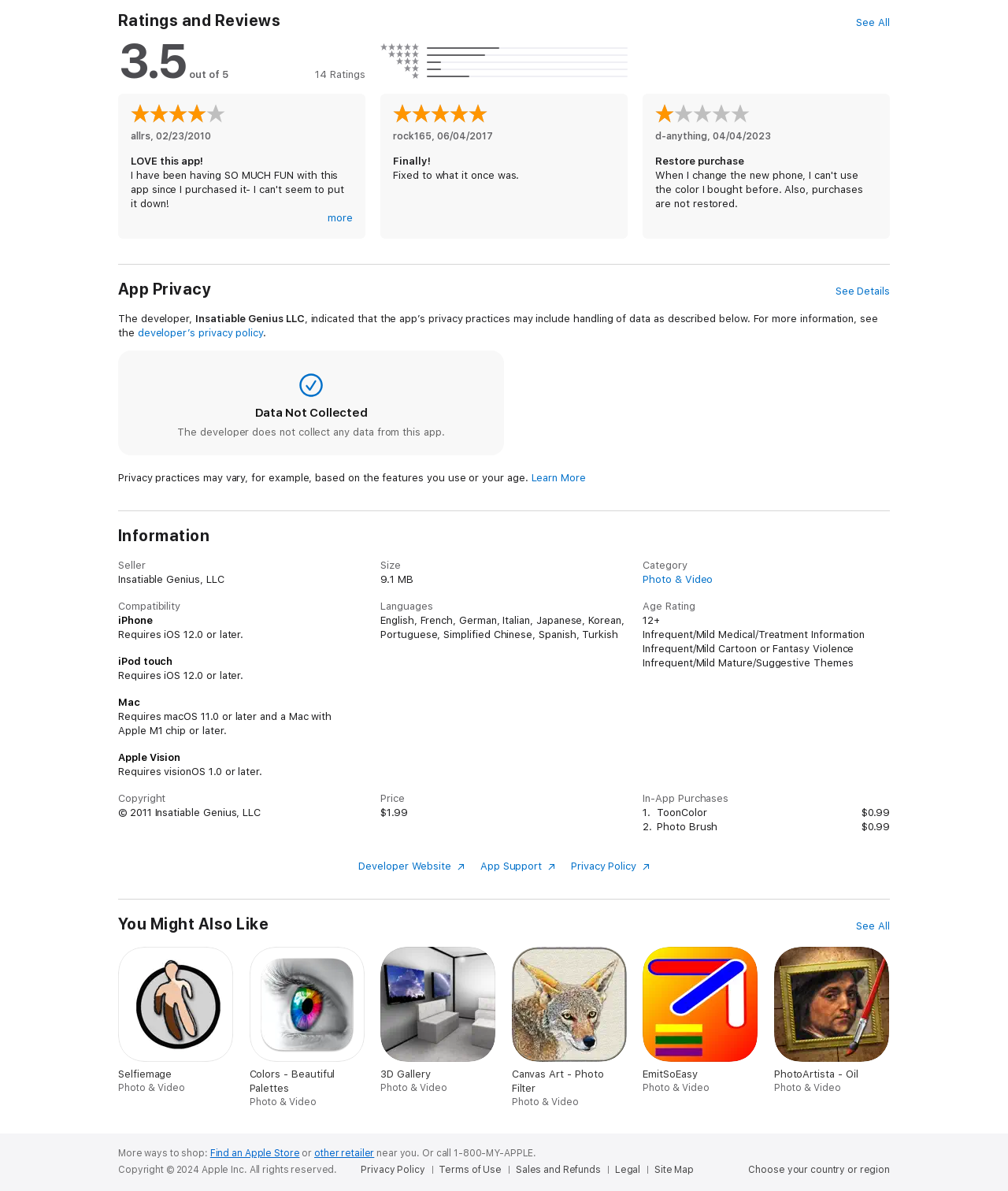Identify the bounding box coordinates necessary to click and complete the given instruction: "See All".

[0.85, 0.013, 0.883, 0.025]